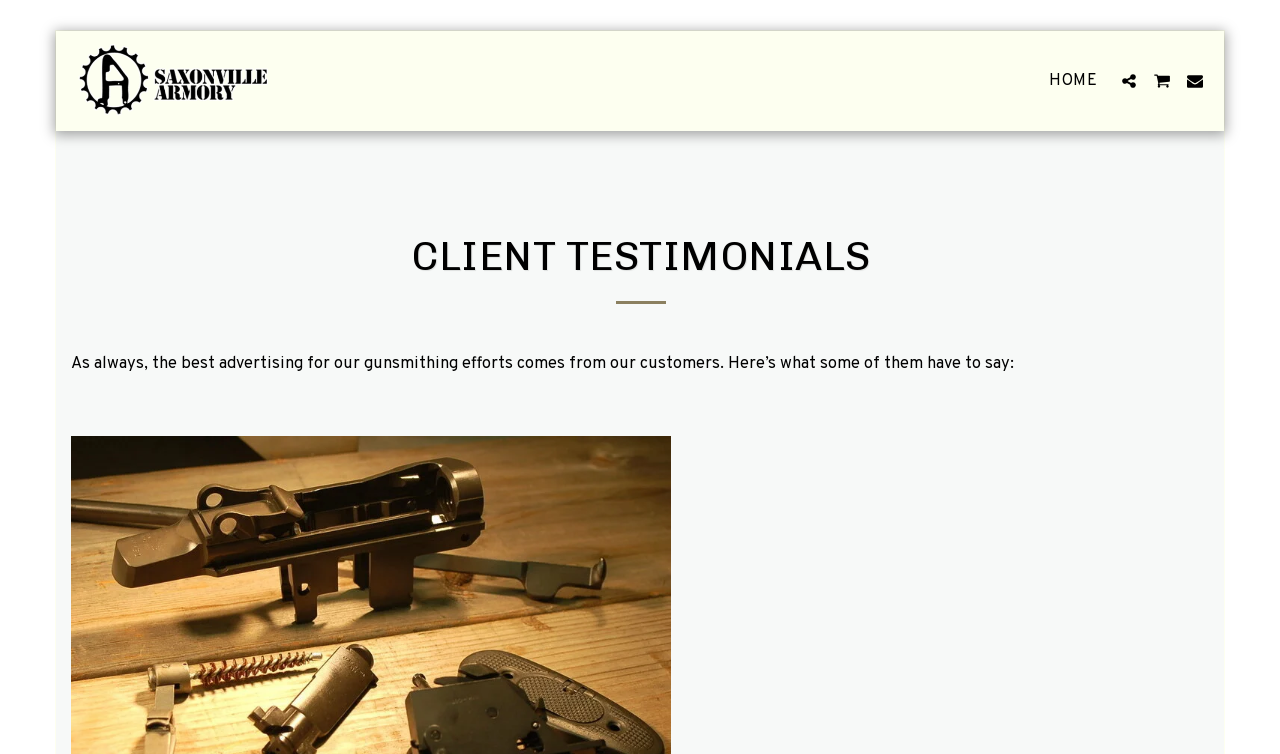Given the element description "Saxonville Armory", identify the bounding box of the corresponding UI element.

[0.055, 0.04, 0.217, 0.173]